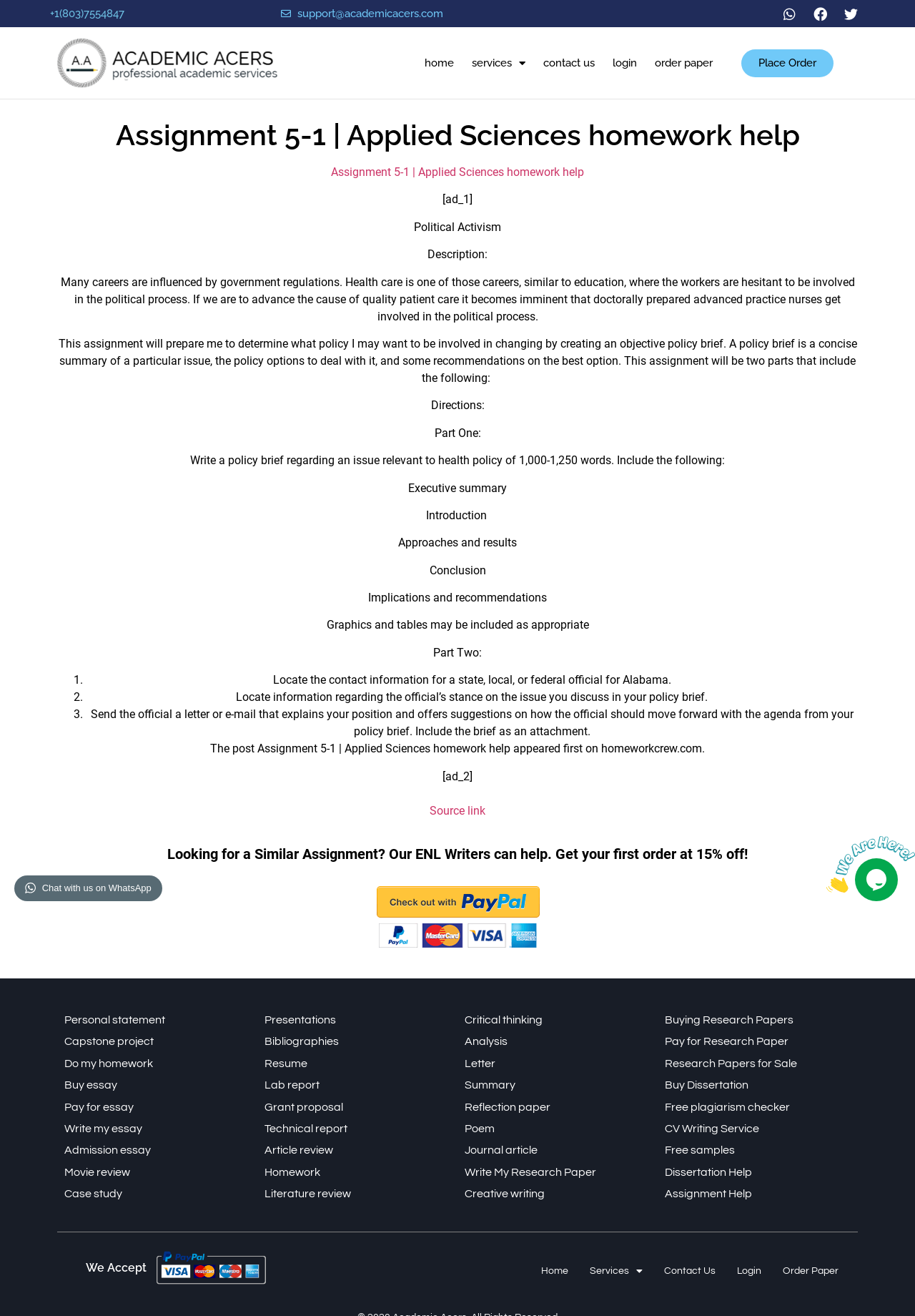Using the element description provided, determine the bounding box coordinates in the format (top-left x, top-left y, bottom-right x, bottom-right y). Ensure that all values are floating point numbers between 0 and 1. Element description: Login

[0.794, 0.953, 0.844, 0.978]